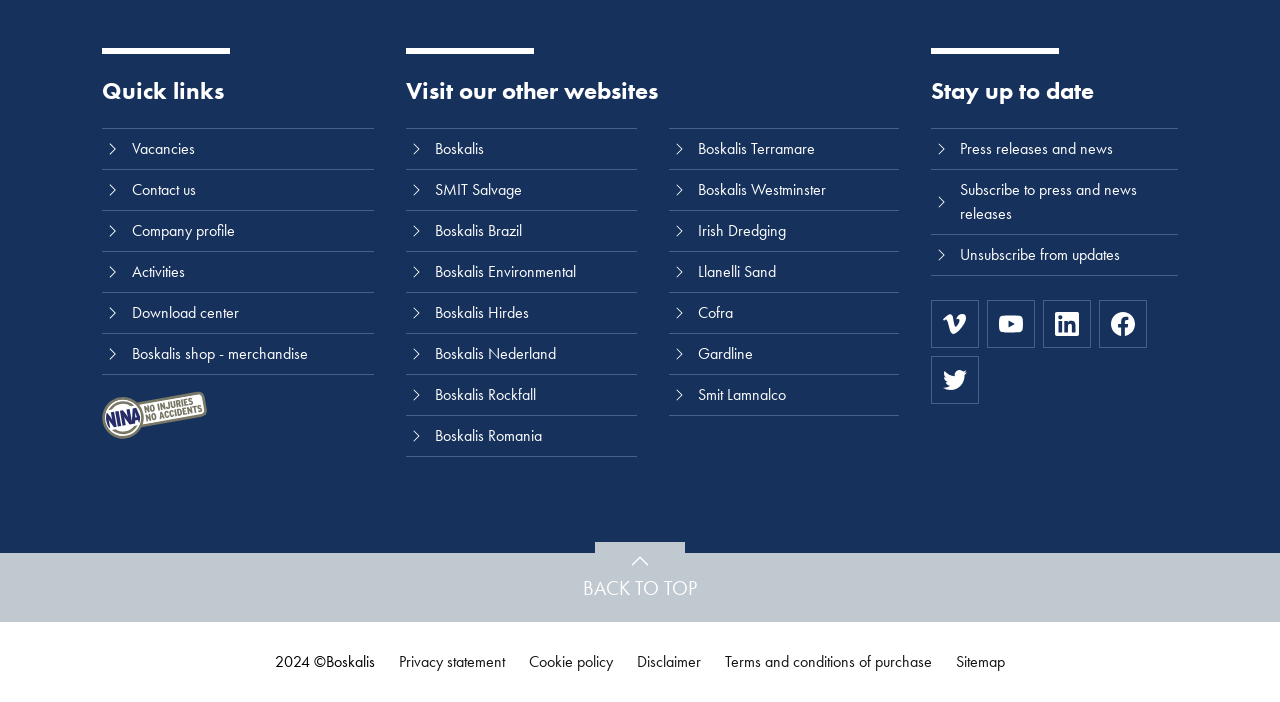Reply to the question below using a single word or brief phrase:
How many links are available under the 'Visit our other websites' section?

14